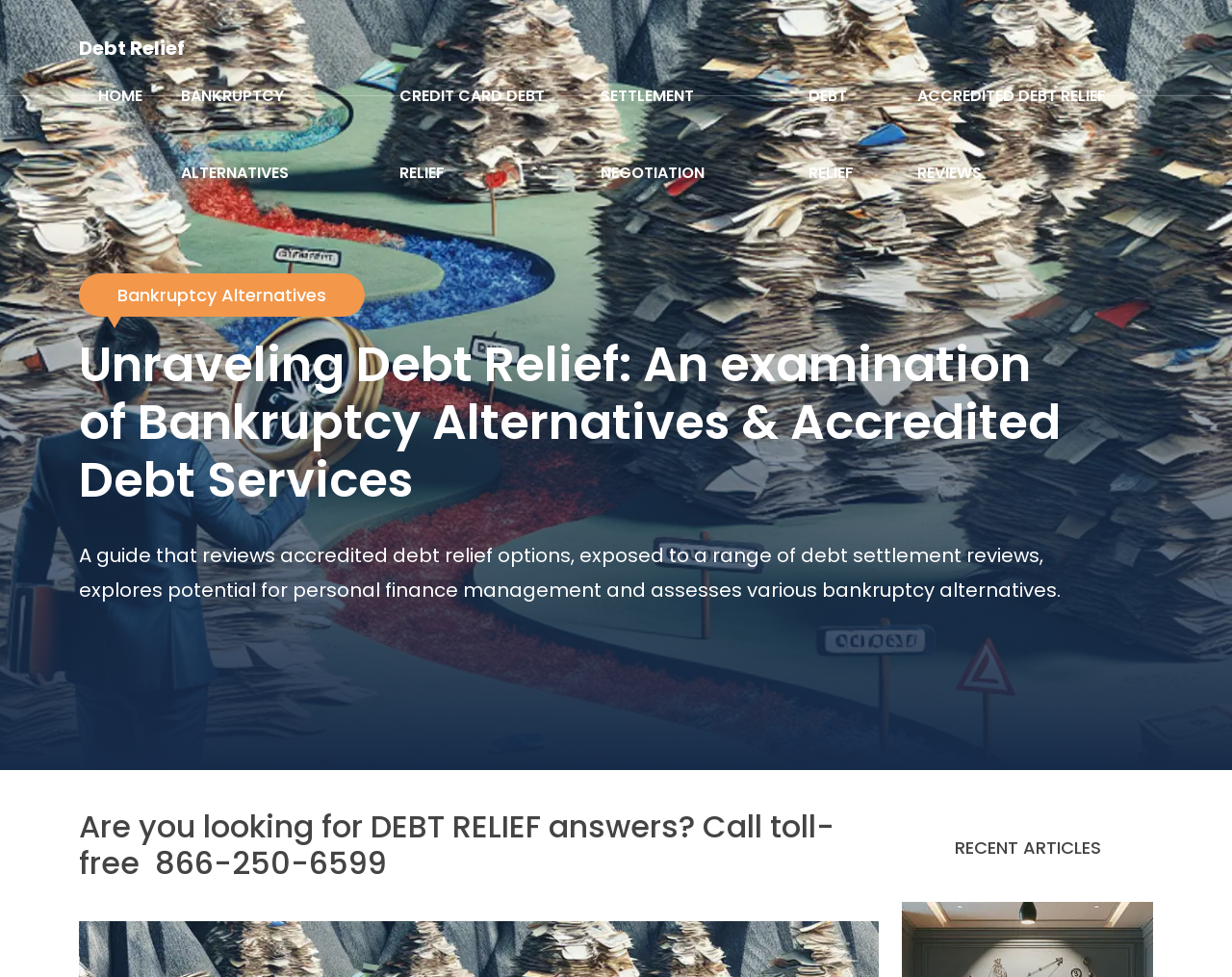Identify the main heading from the webpage and provide its text content.

Unraveling Debt Relief: An examination of Bankruptcy Alternatives & Accredited Debt Services